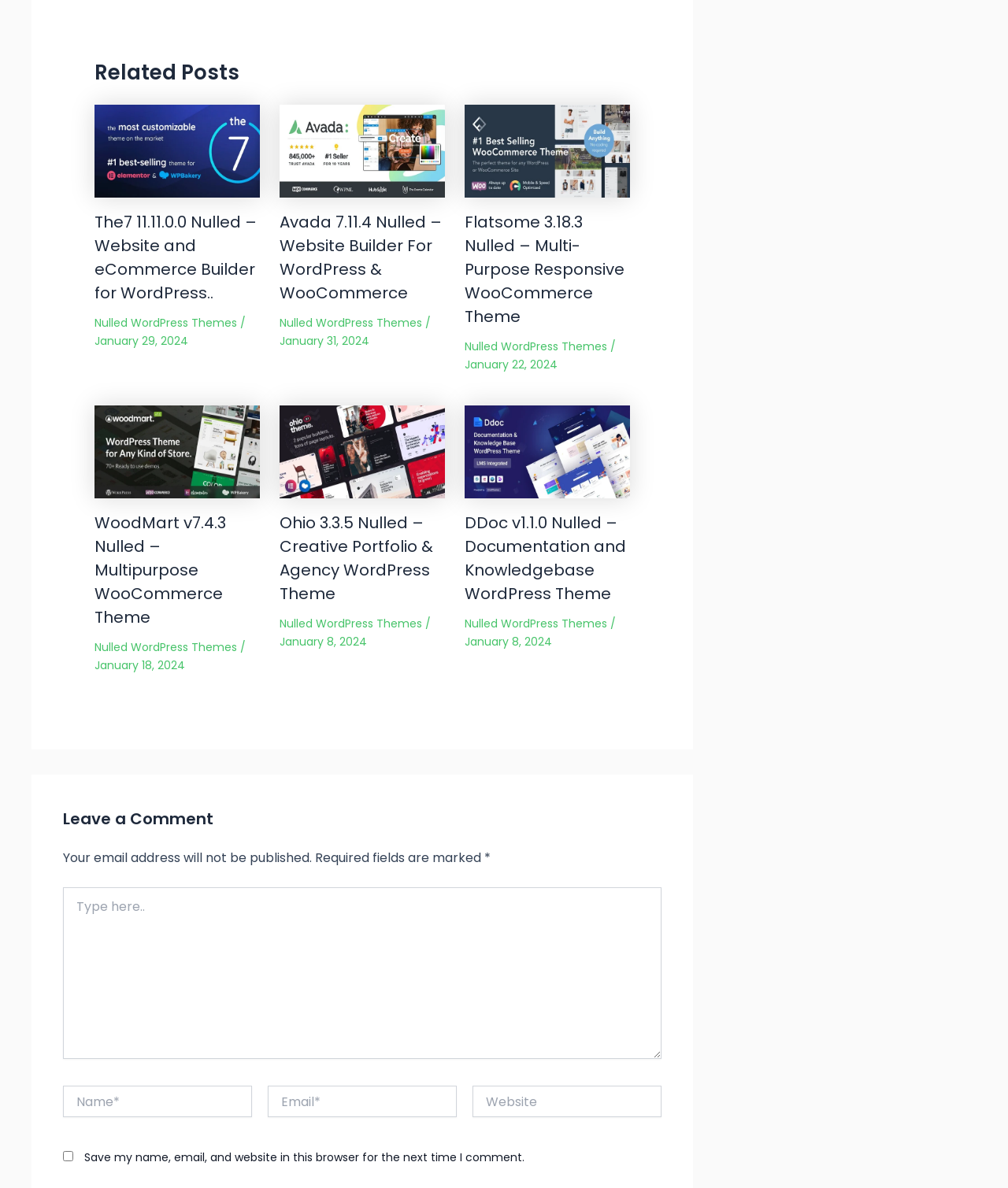Identify the bounding box coordinates of the element to click to follow this instruction: 'Click the 'ASBESTOS BOOK' link'. Ensure the coordinates are four float values between 0 and 1, provided as [left, top, right, bottom].

None